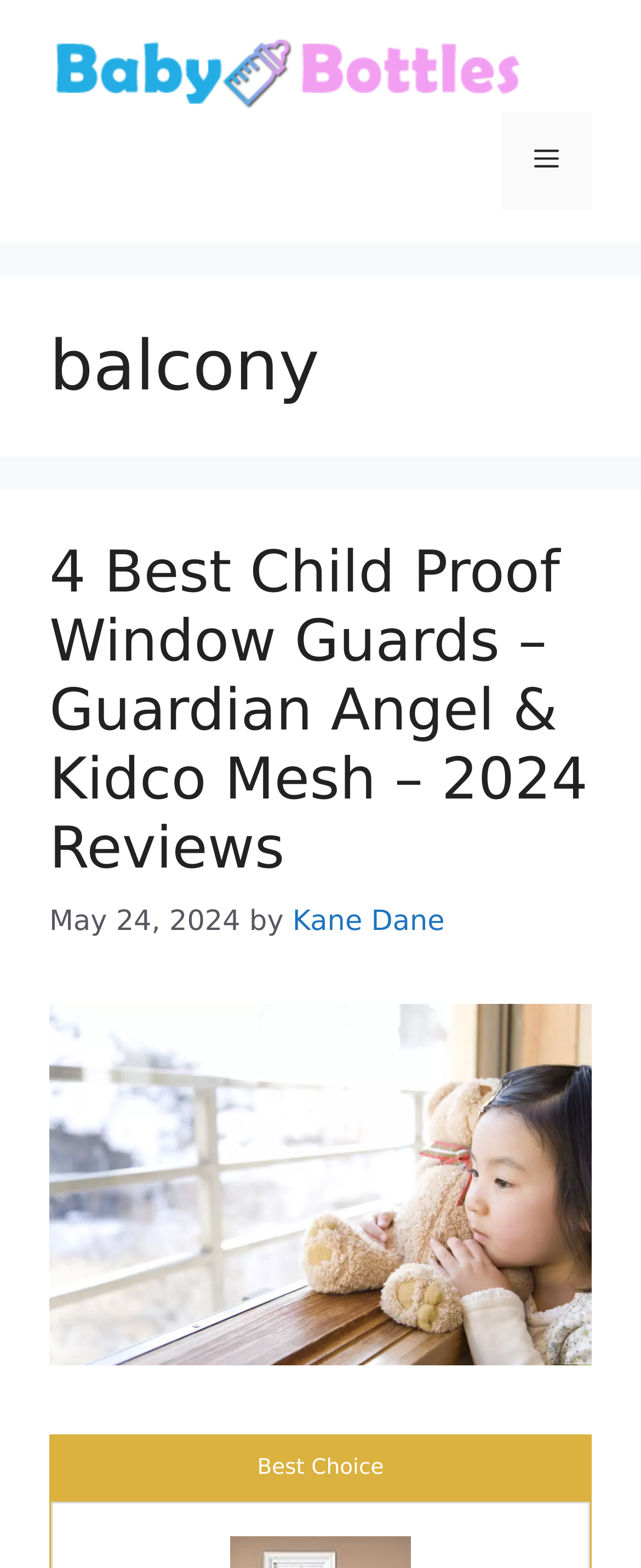Articulate a complete and detailed caption of the webpage elements.

The webpage is about the "balcony Archives" on BabyBottles.com. At the top, there is a banner with a link to the website's homepage, accompanied by an image of the BabyBottles.com logo. To the right of the banner, there is a navigation menu toggle button labeled "Menu".

Below the banner, there is a header section with a heading that reads "balcony". Underneath, there is a subheading that lists a review of "4 Best Child Proof Window Guards" with a link to the review. The review is dated "May 24, 2024" and is written by "Kane Dane". 

To the right of the review title, there is a link with no text. At the bottom of the header section, there is a text that reads "Best Choice". The webpage has a total of 5 links, 2 images, 5 headings, and 4 static text elements. The navigation menu toggle button is located at the top right corner of the page.